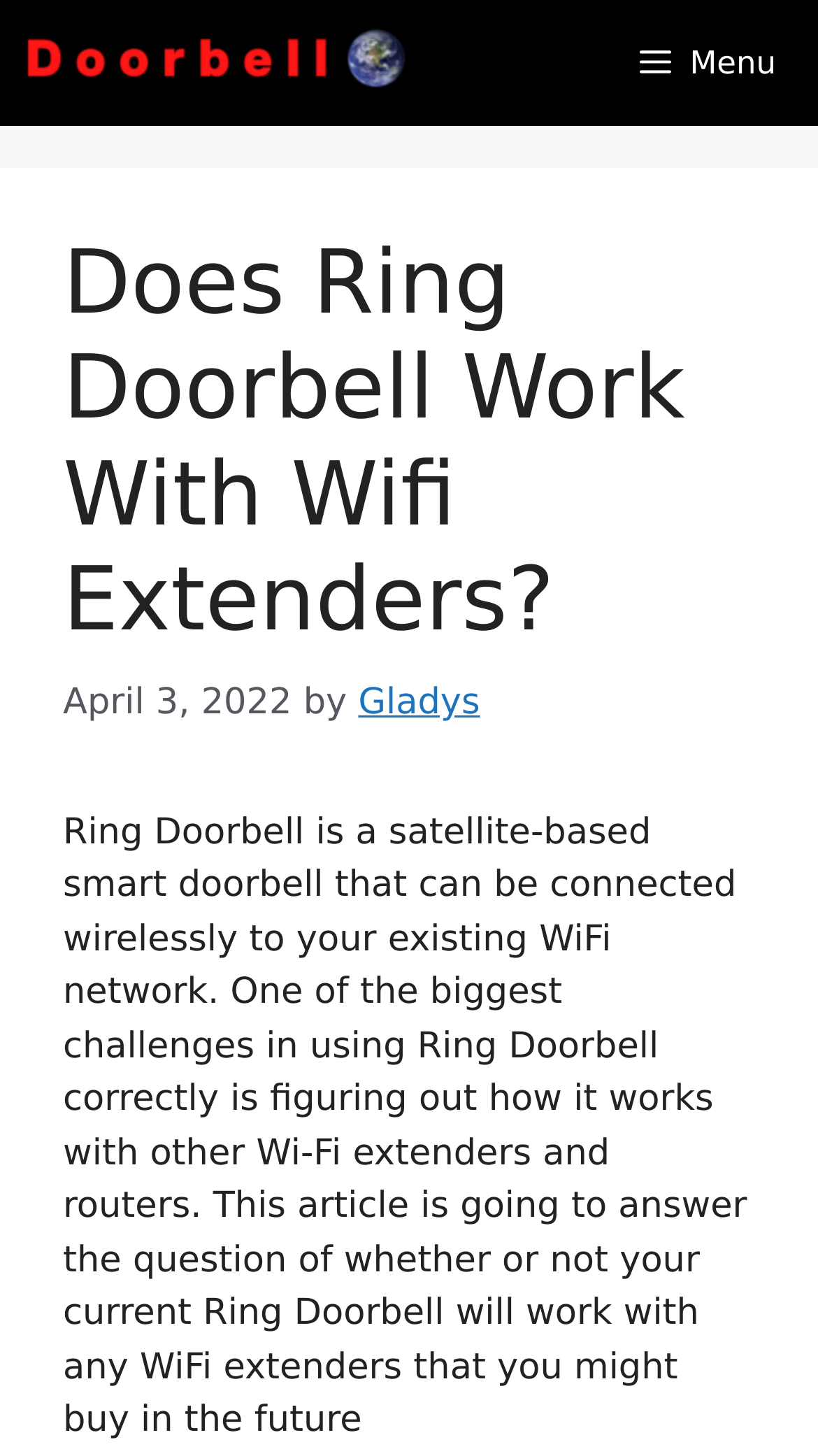Write a detailed summary of the webpage, including text, images, and layout.

The webpage is about Ring Doorbell and its compatibility with WiFi extenders. At the top, there is a navigation bar with a logo of "Doorbell Planet" on the left and a "Menu" button on the right. Below the navigation bar, there is a header section that takes up most of the top half of the page. The header section contains a heading that reads "Does Ring Doorbell Work With Wifi Extenders?" and a timestamp "April 3, 2022" with the author's name "Gladys" next to it. 

Below the header section, there is a large block of text that summarizes the content of the article. The text explains that Ring Doorbell is a satellite-based smart doorbell that can be connected wirelessly to an existing WiFi network, and that one of the biggest challenges in using it is figuring out how it works with other Wi-Fi extenders and routers. The article aims to answer the question of whether or not the current Ring Doorbell will work with any WiFi extenders that might be bought in the future.